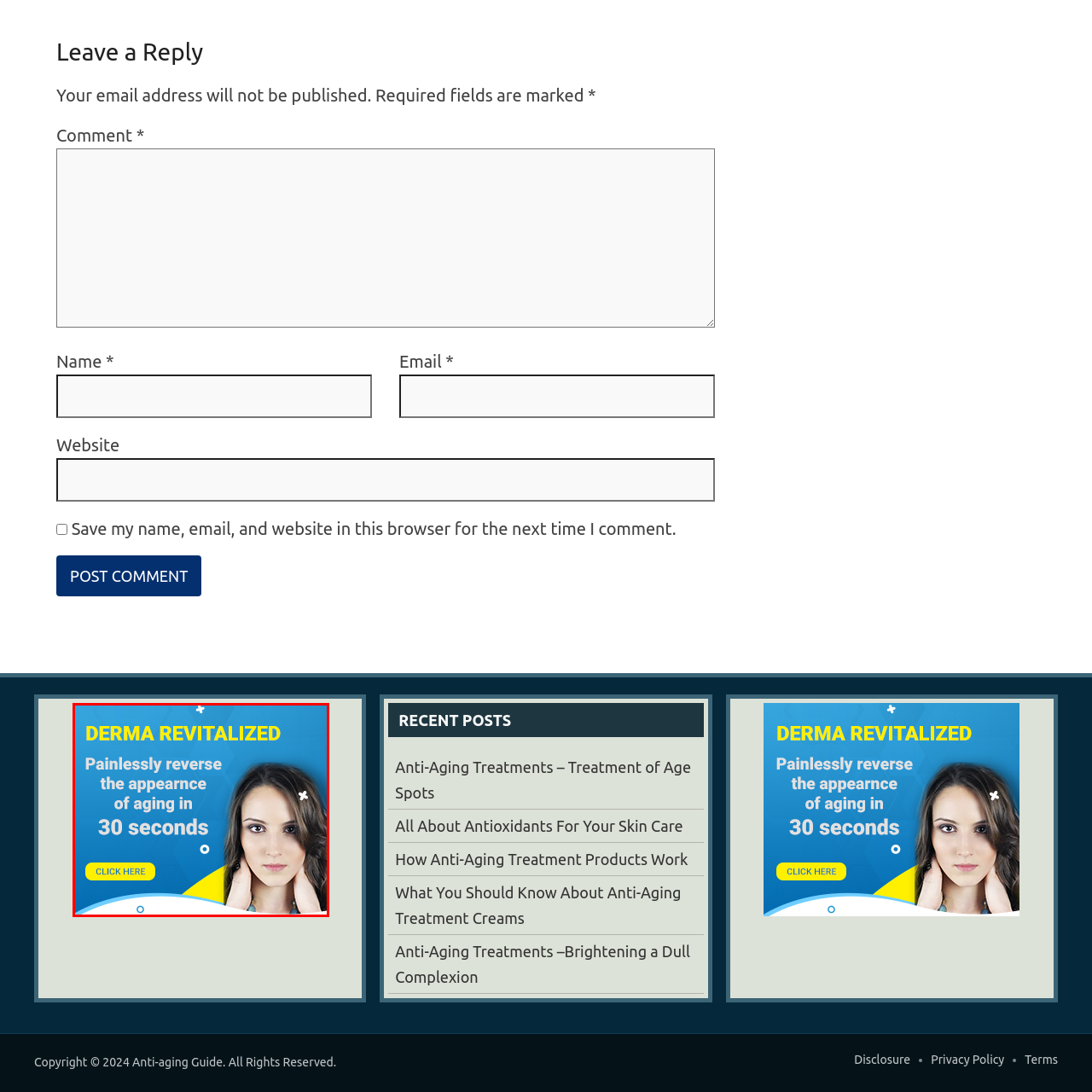Offer an in-depth description of the image encased within the red bounding lines.

The image showcases an eye-catching promotional banner for "Derma Revitalized," featuring a young woman who appears to be showcasing a fresh and youthful look. The vibrant blue background enhances the central message: "Painlessly reverse the appearance of aging in 30 seconds." The bold yellow text grabs attention, highlighting the product's promise of rapid results. Additionally, a prominent "CLICK HERE" button invites viewers to engage further, suggesting a straightforward way to access more information or make a purchase. This advertisement effectively combines appealing visuals with compelling language to attract potential customers interested in anti-aging solutions.